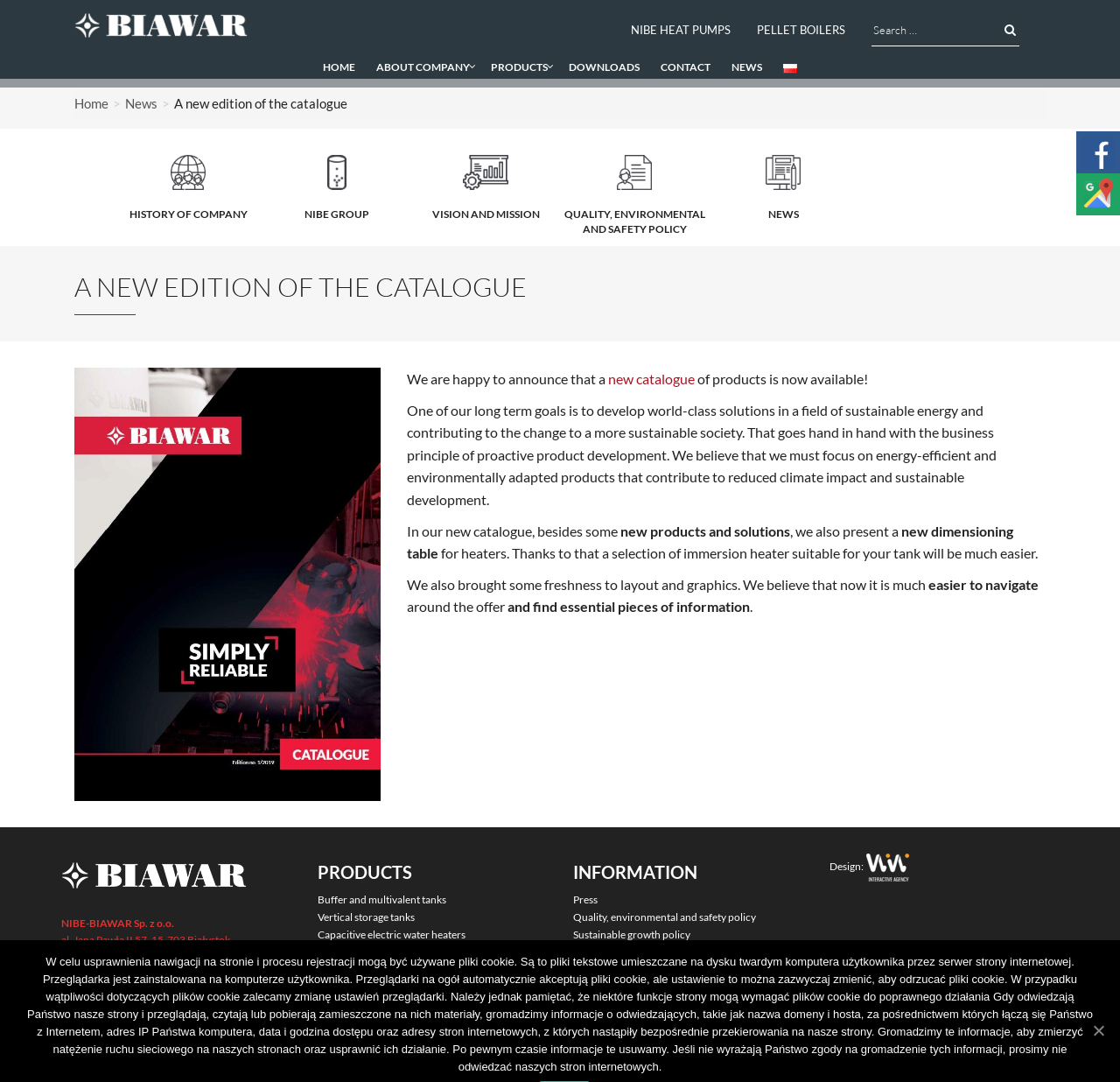Find the bounding box coordinates for the area you need to click to carry out the instruction: "Click the NIBE HEAT PUMPS link". The coordinates should be four float numbers between 0 and 1, indicated as [left, top, right, bottom].

[0.563, 0.021, 0.652, 0.034]